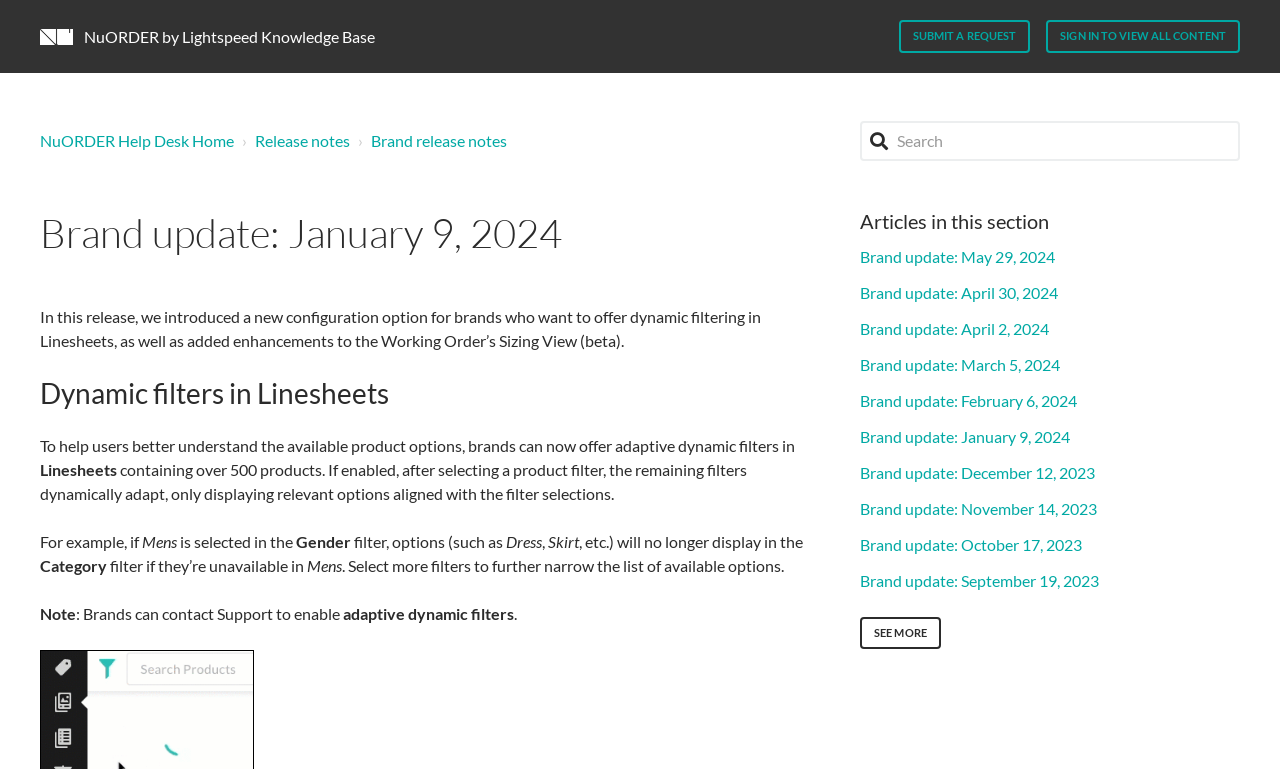Give a short answer using one word or phrase for the question:
How can brands enable adaptive dynamic filters?

By contacting Support